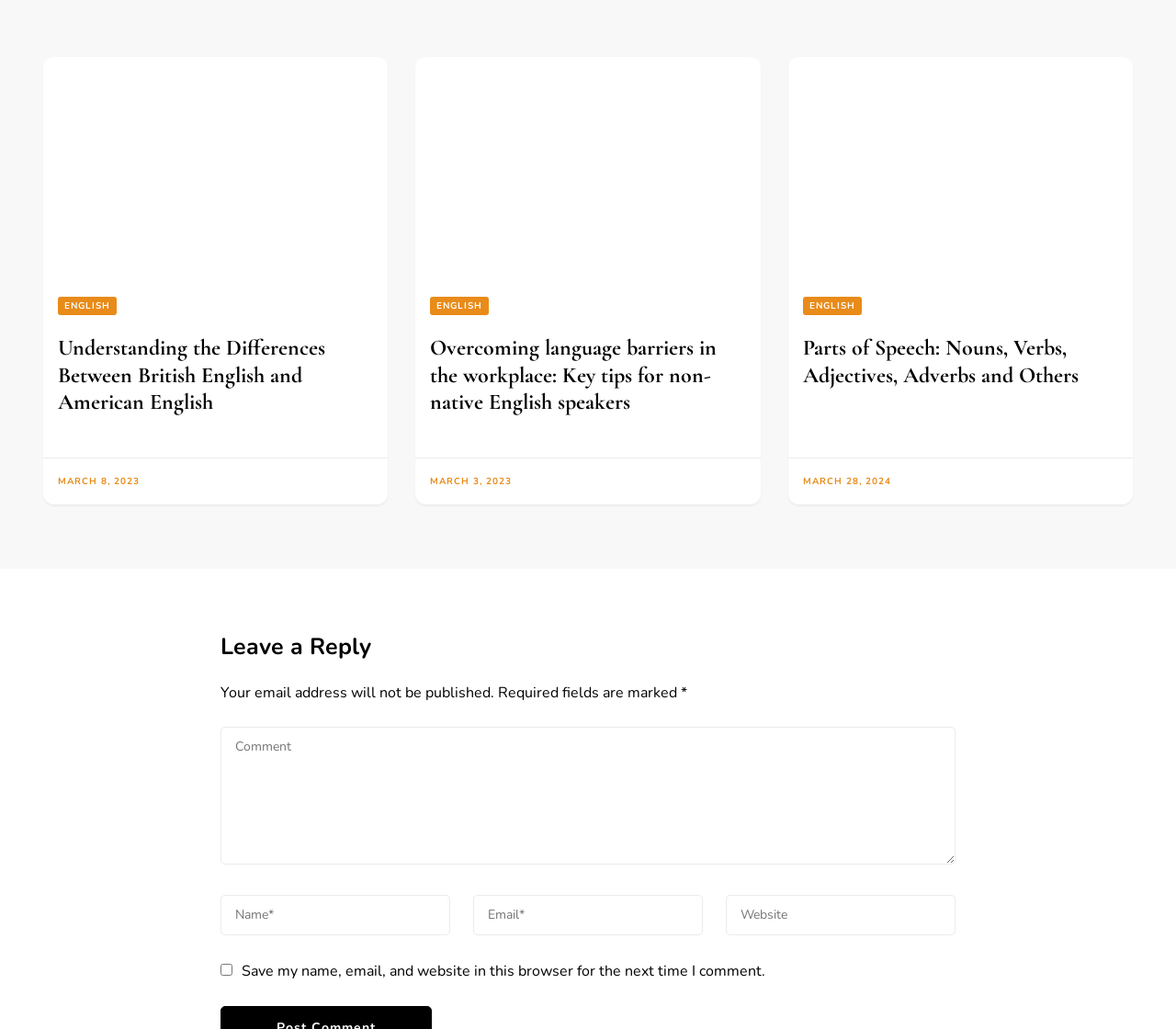What is the topic of the third article?
Please answer the question with as much detail and depth as you can.

The third article's heading is 'Parts of Speech: Nouns, Verbs, Adjectives, Adverbs and Others', which indicates that the topic of the article is about parts of speech in English grammar.